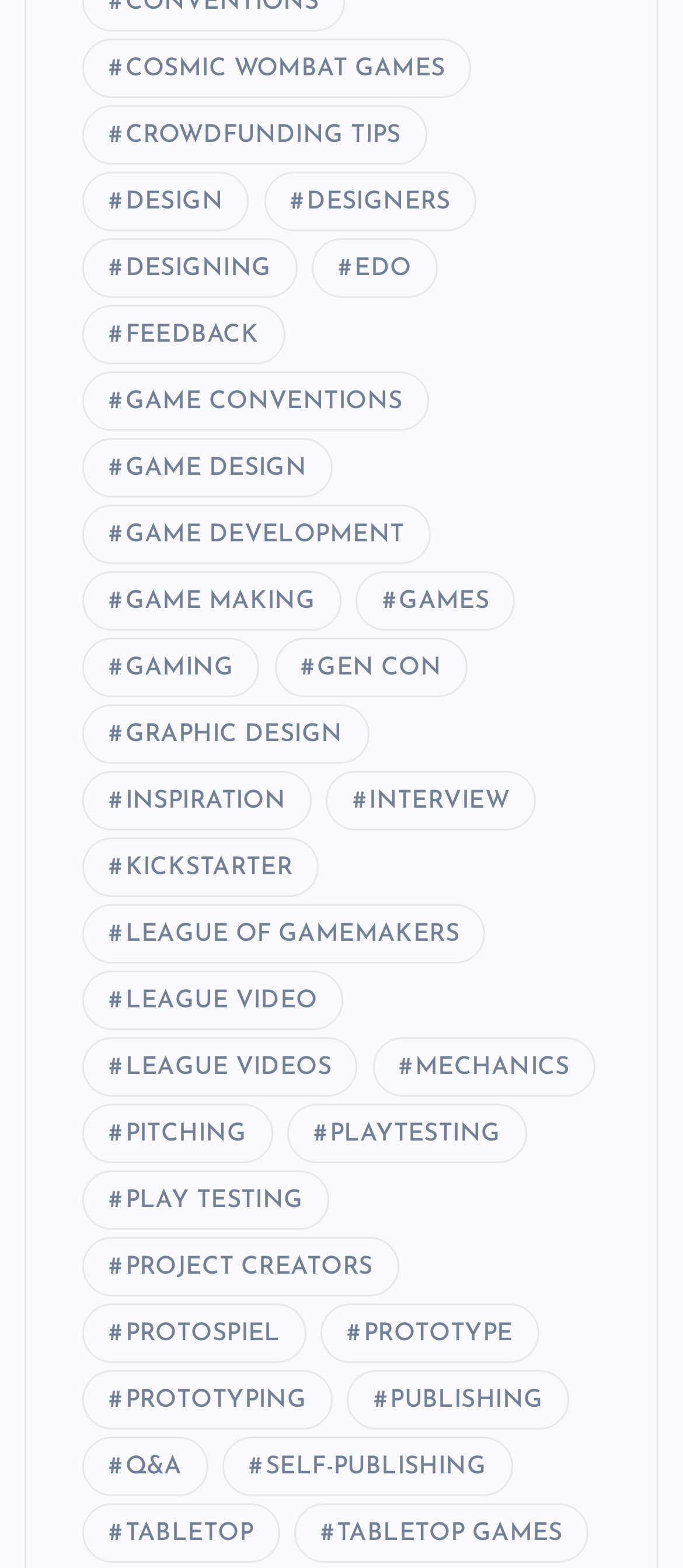What is the category located at the top-left corner of the webpage?
Answer the question in a detailed and comprehensive manner.

By analyzing the bounding box coordinates, I found that the link 'COSMIC WOMBAT GAMES' has the smallest y1 value, which means it is located at the top-left corner of the webpage.